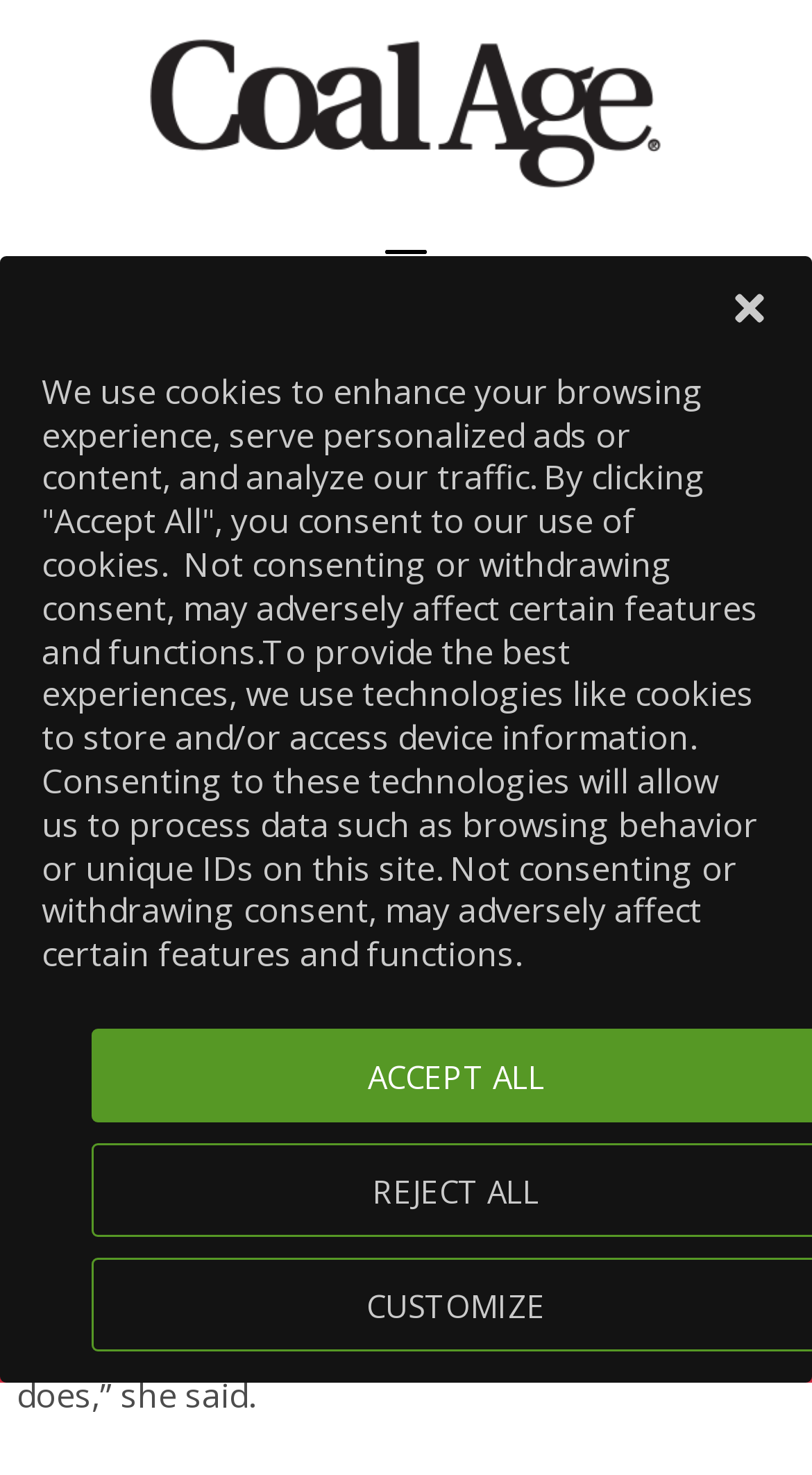What is unique about NLT's cordless lamp solutions?
Examine the image and provide an in-depth answer to the question.

According to the quote from NLT Global President Heidi Levitt, 'No other company offers the flexibility of choices within a cordless lamp as NLT does'.